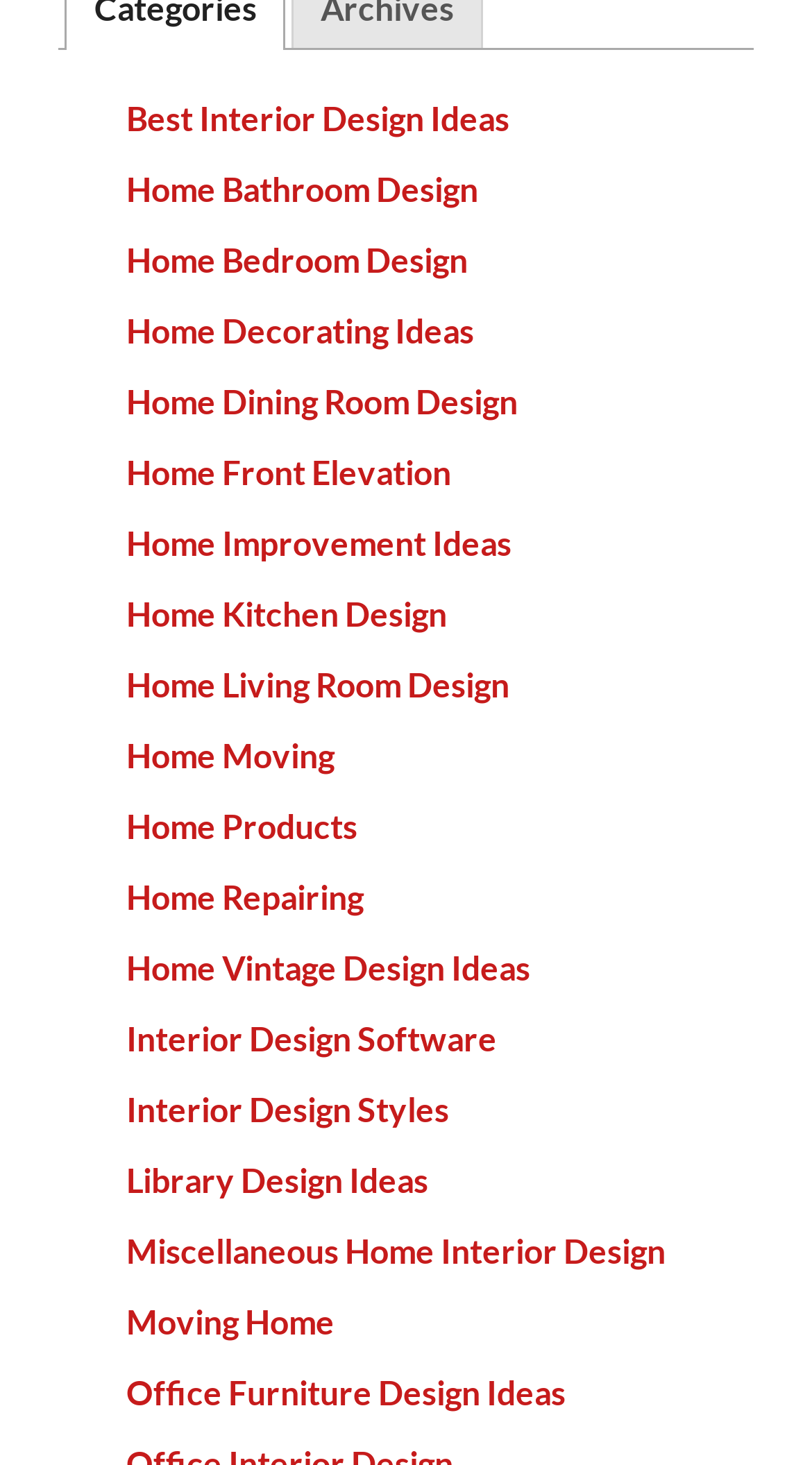Identify the bounding box coordinates for the element that needs to be clicked to fulfill this instruction: "View Home Bathroom Design". Provide the coordinates in the format of four float numbers between 0 and 1: [left, top, right, bottom].

[0.155, 0.115, 0.589, 0.142]